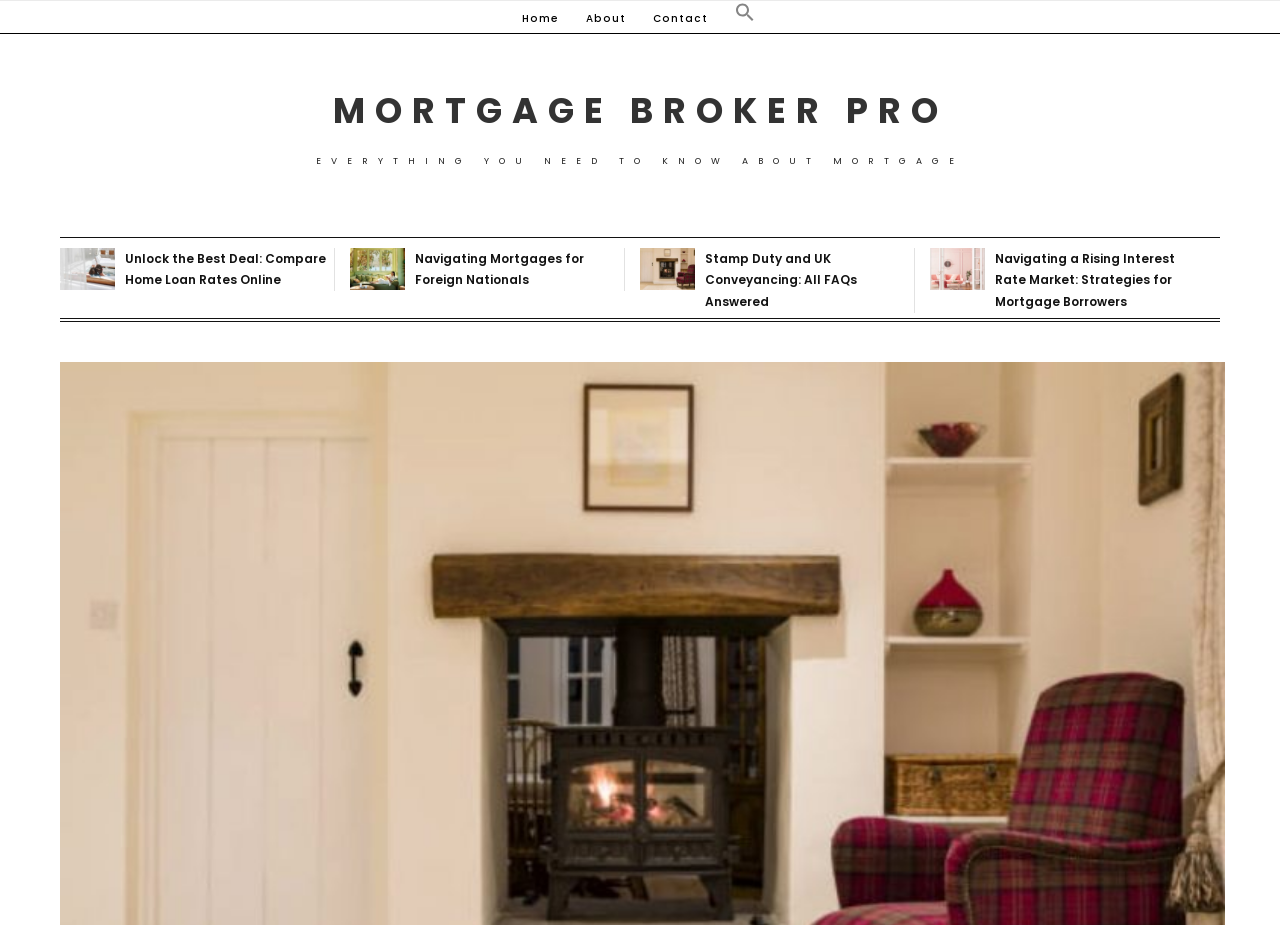Give a one-word or short phrase answer to this question: 
What is the theme of the website?

Mortgage and finance